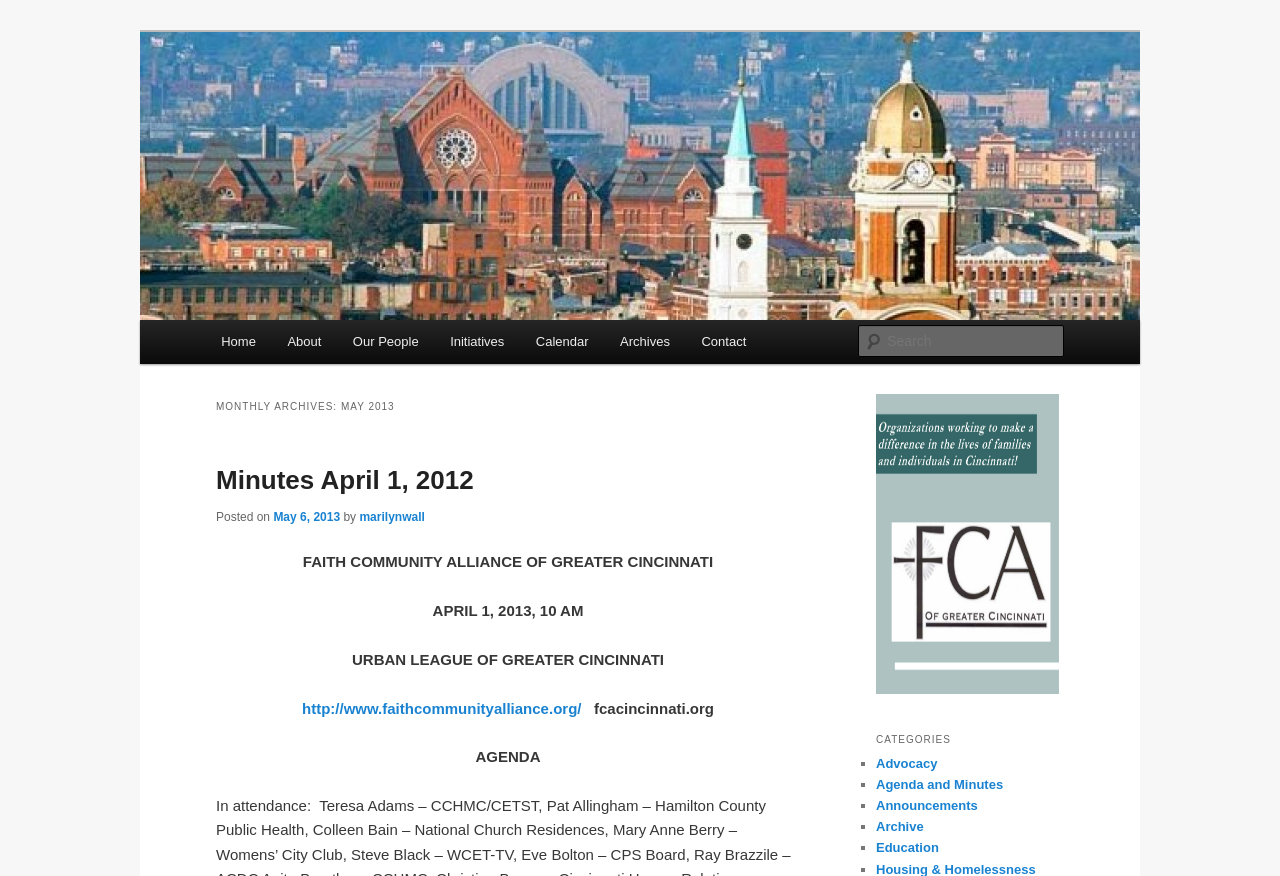Explain in detail what you observe on this webpage.

The webpage is about the Faith Community Alliance of Greater Cincinnati, a non-profit organization. At the top, there is a heading with the organization's name, followed by a link to the same name. Below this, there is a paragraph describing the organization's purpose and activities.

On the top right, there is a search bar with a "Search" label. Below the search bar, there is a main menu with links to different sections of the website, including "Home", "About", "Our People", "Initiatives", "Calendar", "Archives", and "Contact".

The main content of the webpage is divided into two sections. On the left, there is a section with a heading "MONTHLY ARCHIVES: MAY 2013". Below this, there are several links to archived minutes, including "Minutes April 1, 2012", with corresponding dates and authors.

On the right, there is a section with a heading "CATEGORIES". Below this, there is a list of categories, including "Advocacy", "Agenda and Minutes", "Announcements", "Archive", and "Education", each marked with a bullet point.

At the bottom of the page, there is an image, and below it, there are some links and text, including the organization's name, address, and website URL.